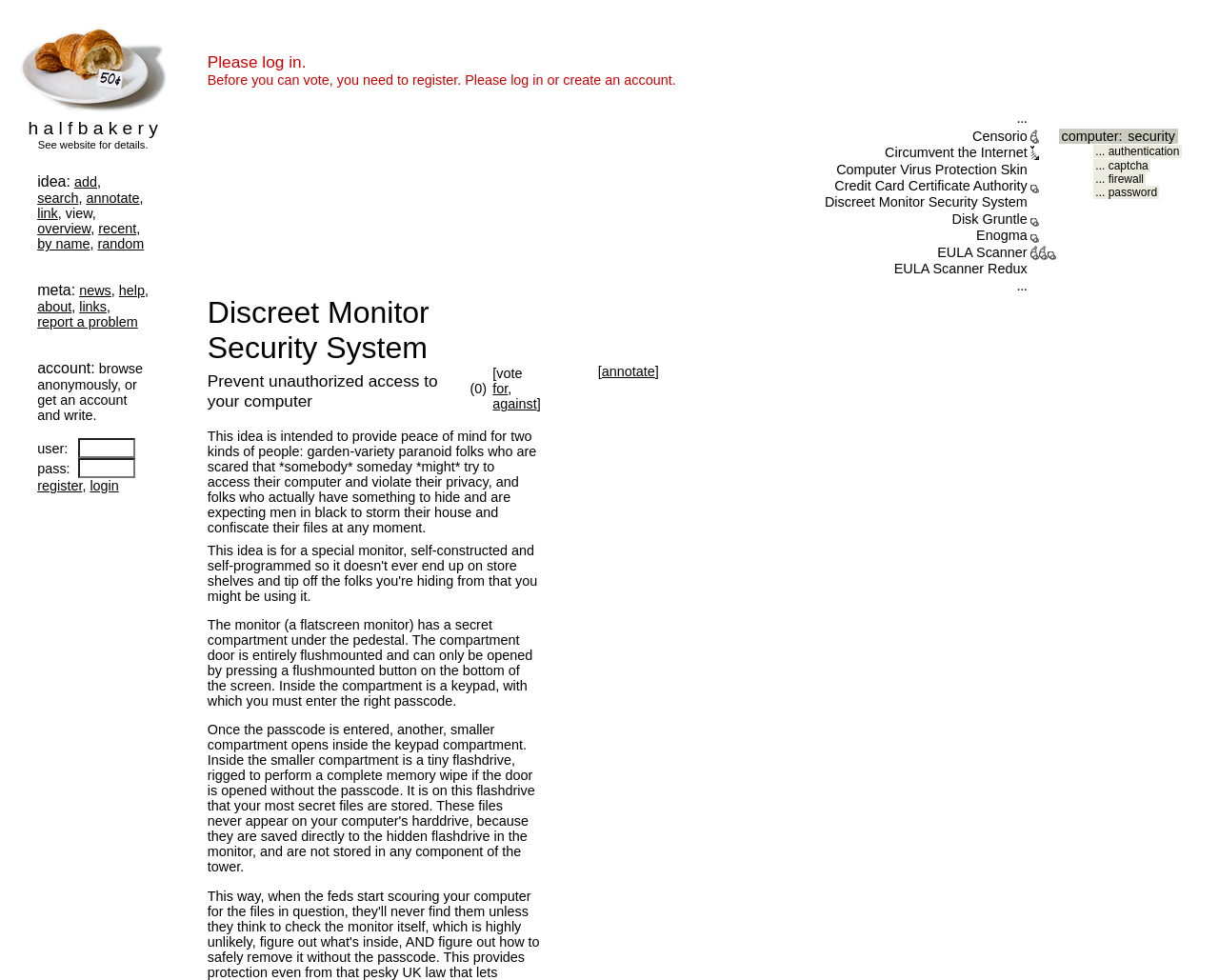Please determine the bounding box of the UI element that matches this description: Circumvent the Internet. The coordinates should be given as (top-left x, top-left y, bottom-right x, bottom-right y), with all values between 0 and 1.

[0.726, 0.148, 0.843, 0.163]